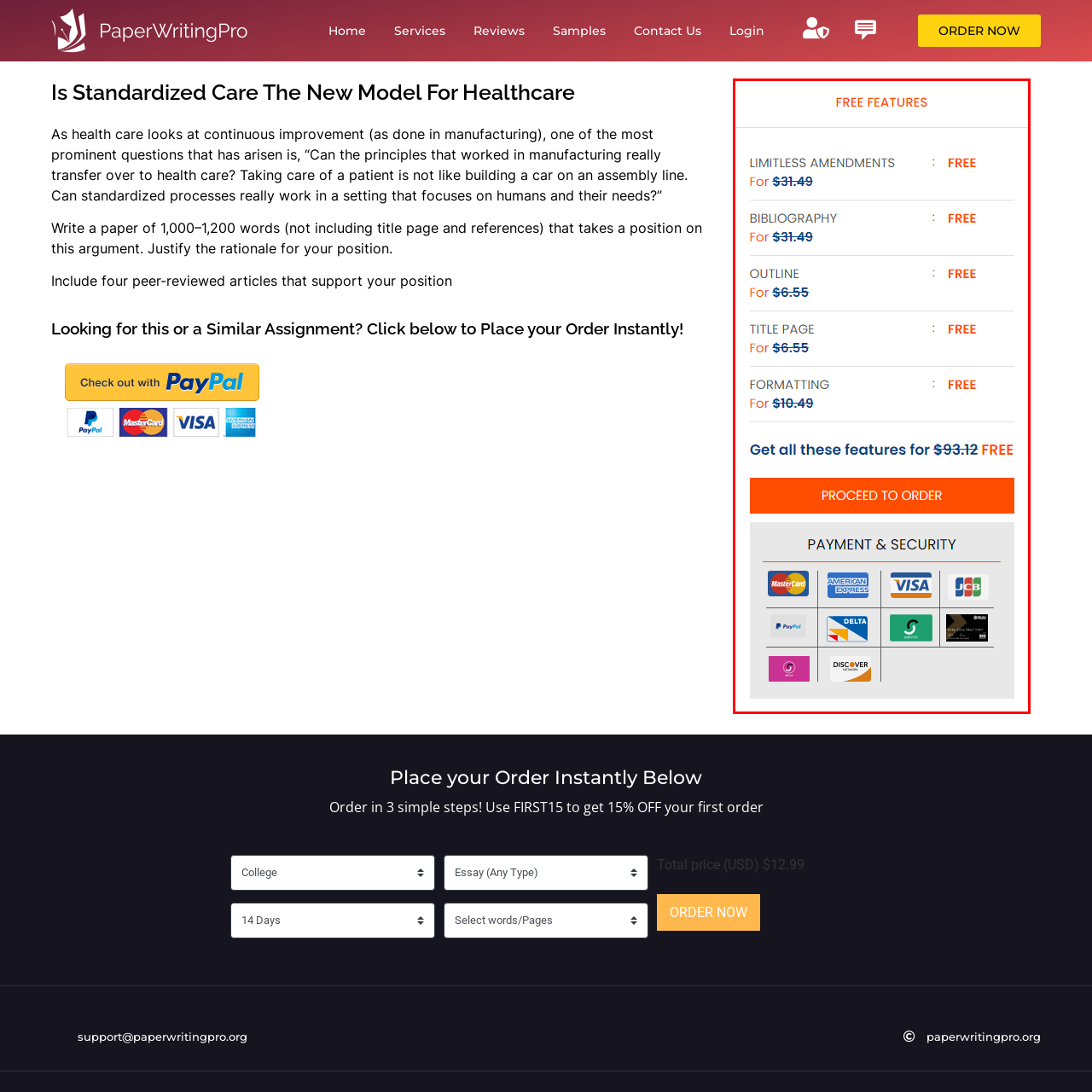Explain thoroughly what is happening in the image that is surrounded by the red box.

The image presents a promotional section detailing "Free Features" available with a service, prominently highlighting various no-cost options such as "Limitless Amendments," "Bibliography," "Outline," "Title Page," and "Formatting." Each feature includes suggested prices if charged independently, reinforcing the overall value by showing a cumulative worth of $93.12 offered at no cost. Additionally, there is a clear call-to-action button labeled "PROCEED TO ORDER" in vibrant orange, aimed at inviting customers to take the next step in utilizing these services. Below this, there is a section labeled "PAYMENT & SECURITY," showcasing various payment methods including major credit cards and PayPal, emphasizing secure transaction options for prospective users.